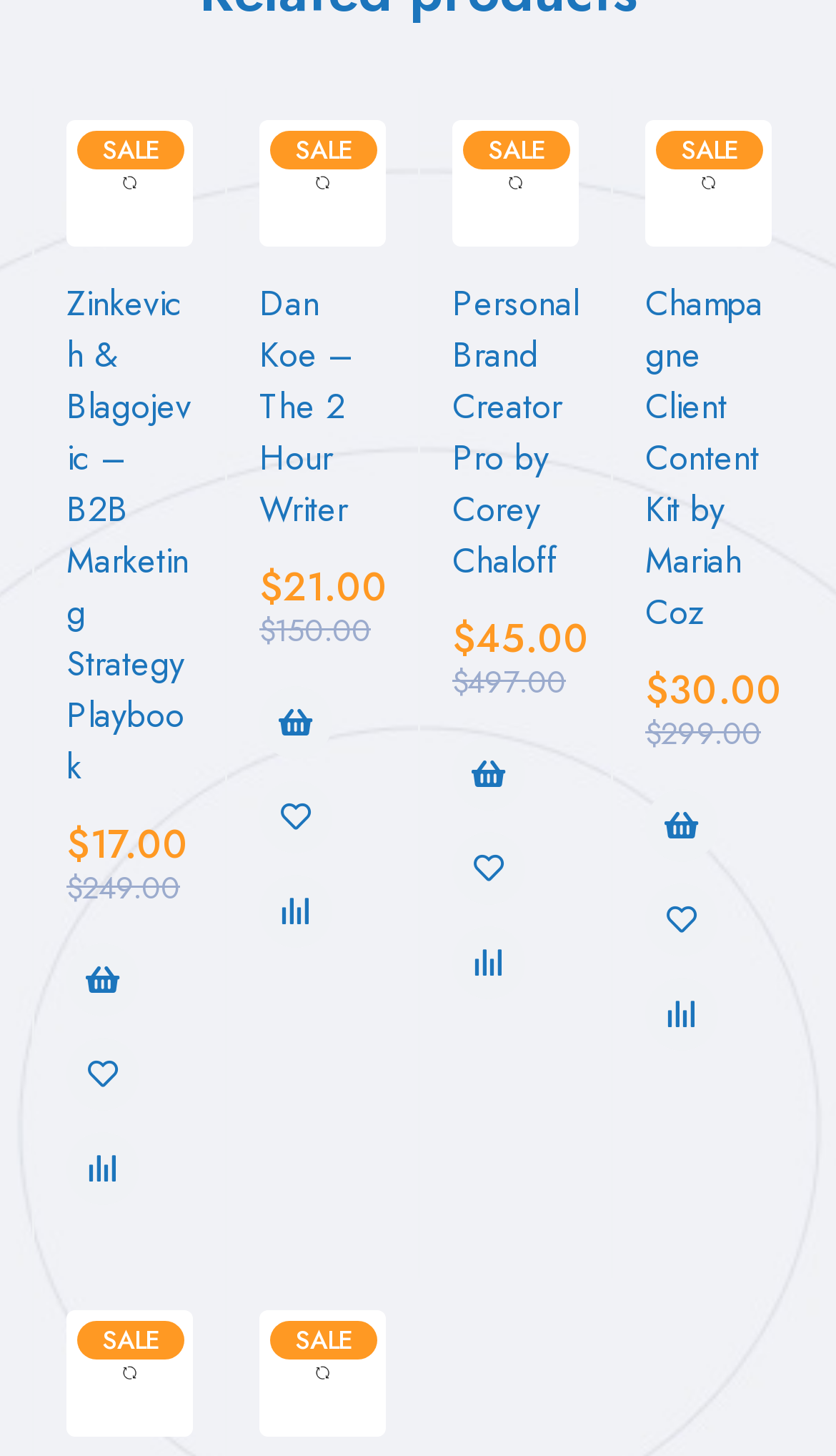Pinpoint the bounding box coordinates of the element to be clicked to execute the instruction: "Learn about 'TEMPORARY RESTRAINING ORDERS (TRO)'".

None